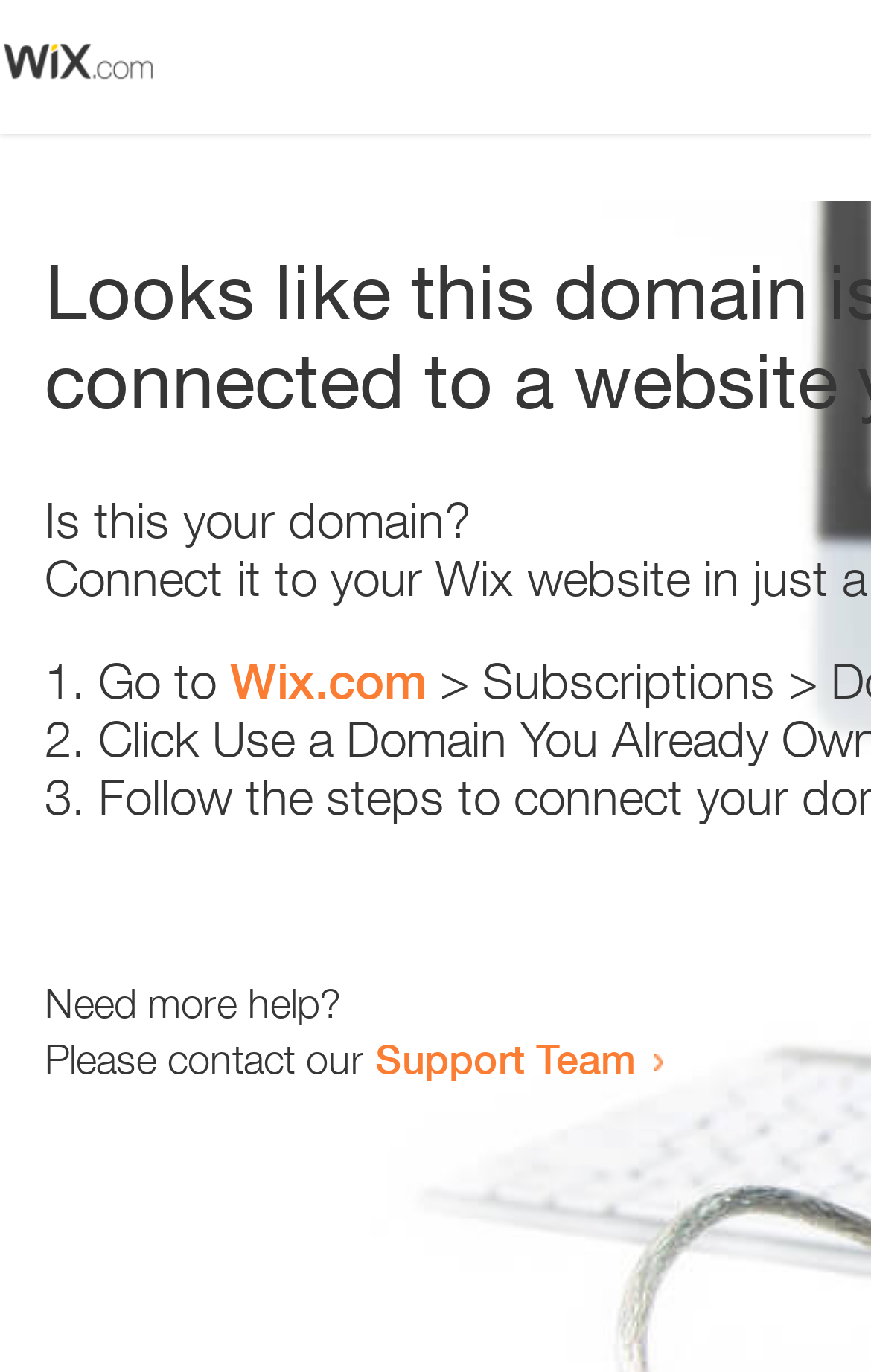Please find the bounding box for the UI element described by: "Support Team".

[0.431, 0.753, 0.731, 0.789]